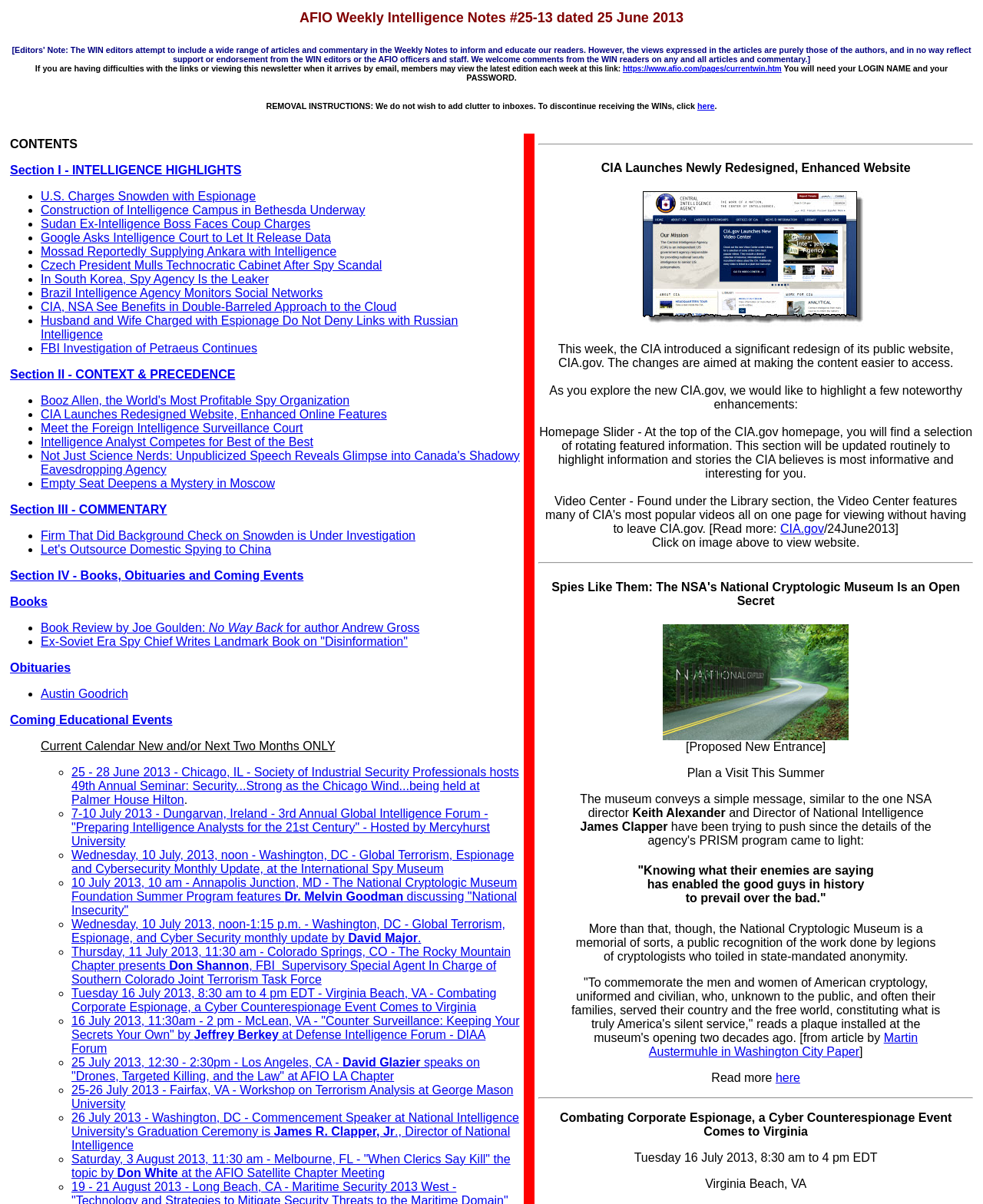How many events are listed in the Coming Educational Events section?
Please answer the question with a detailed response using the information from the screenshot.

I counted the number of events listed in the 'Coming Educational Events' section, which starts with 'Current Calendar New and/or Next Two Months ONLY'. There are 10 events listed.